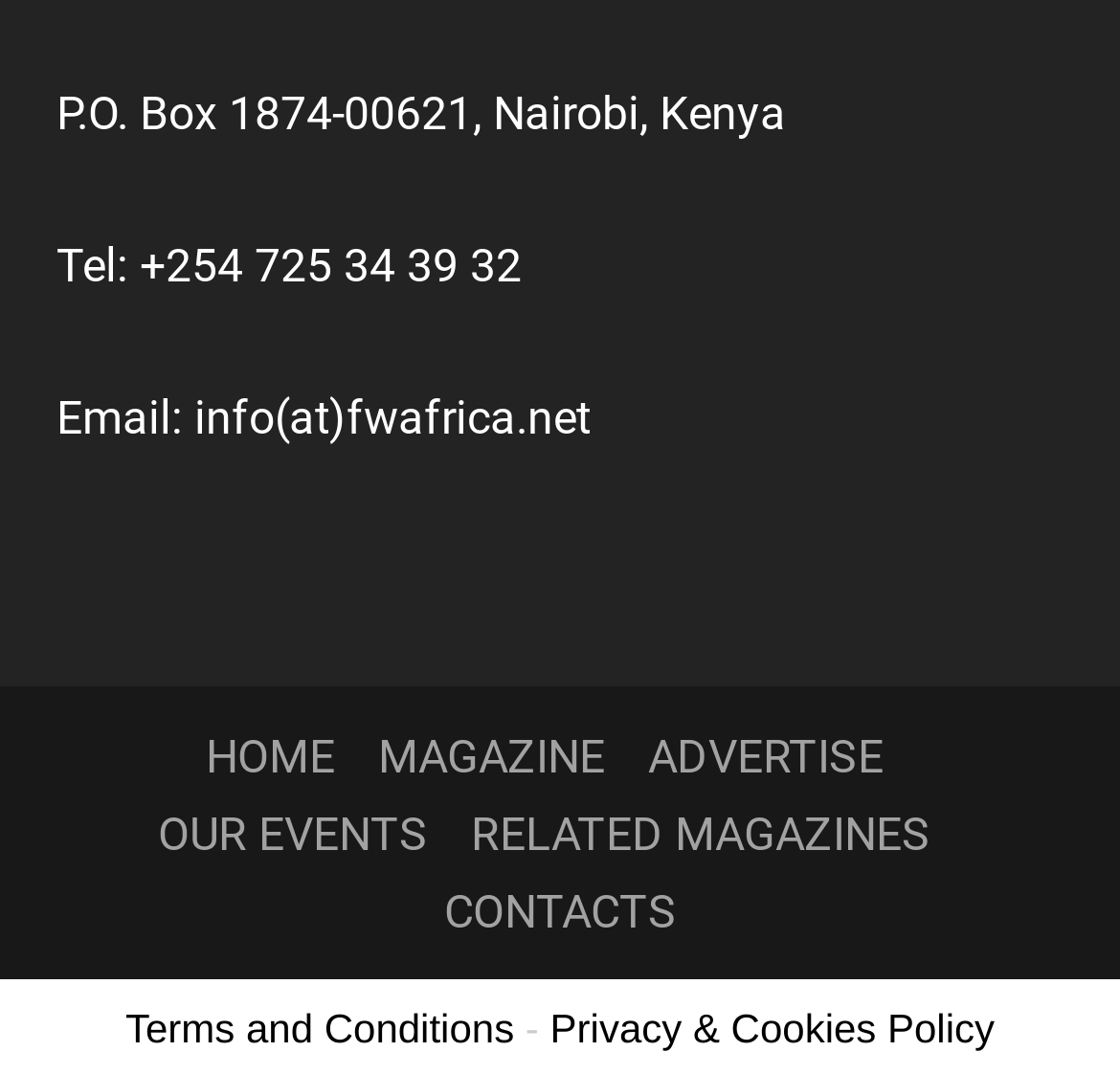Locate the bounding box coordinates of the area you need to click to fulfill this instruction: 'check contacts'. The coordinates must be in the form of four float numbers ranging from 0 to 1: [left, top, right, bottom].

[0.396, 0.824, 0.604, 0.875]